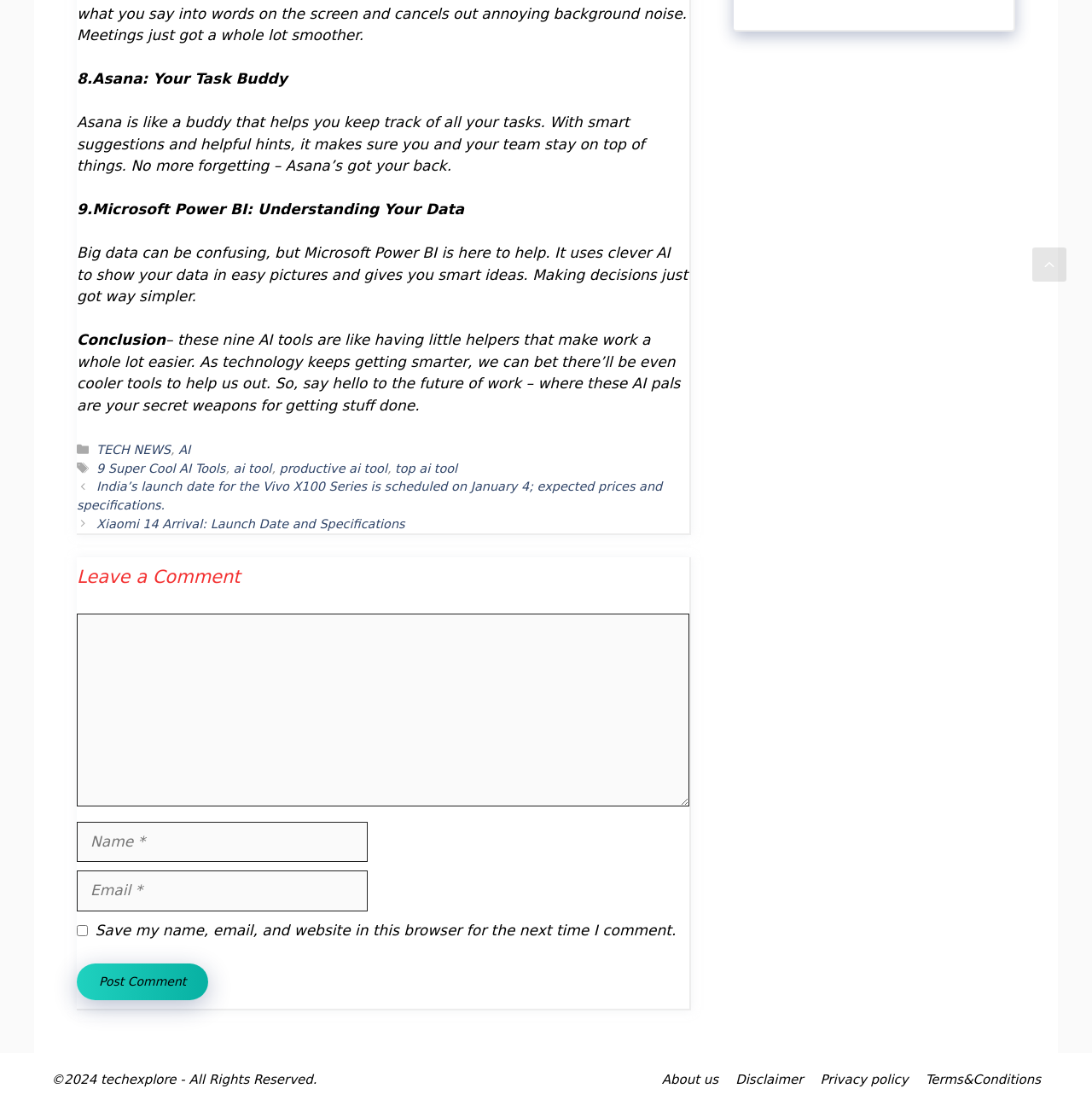What is the copyright year of the website?
Provide a concise answer using a single word or phrase based on the image.

2024